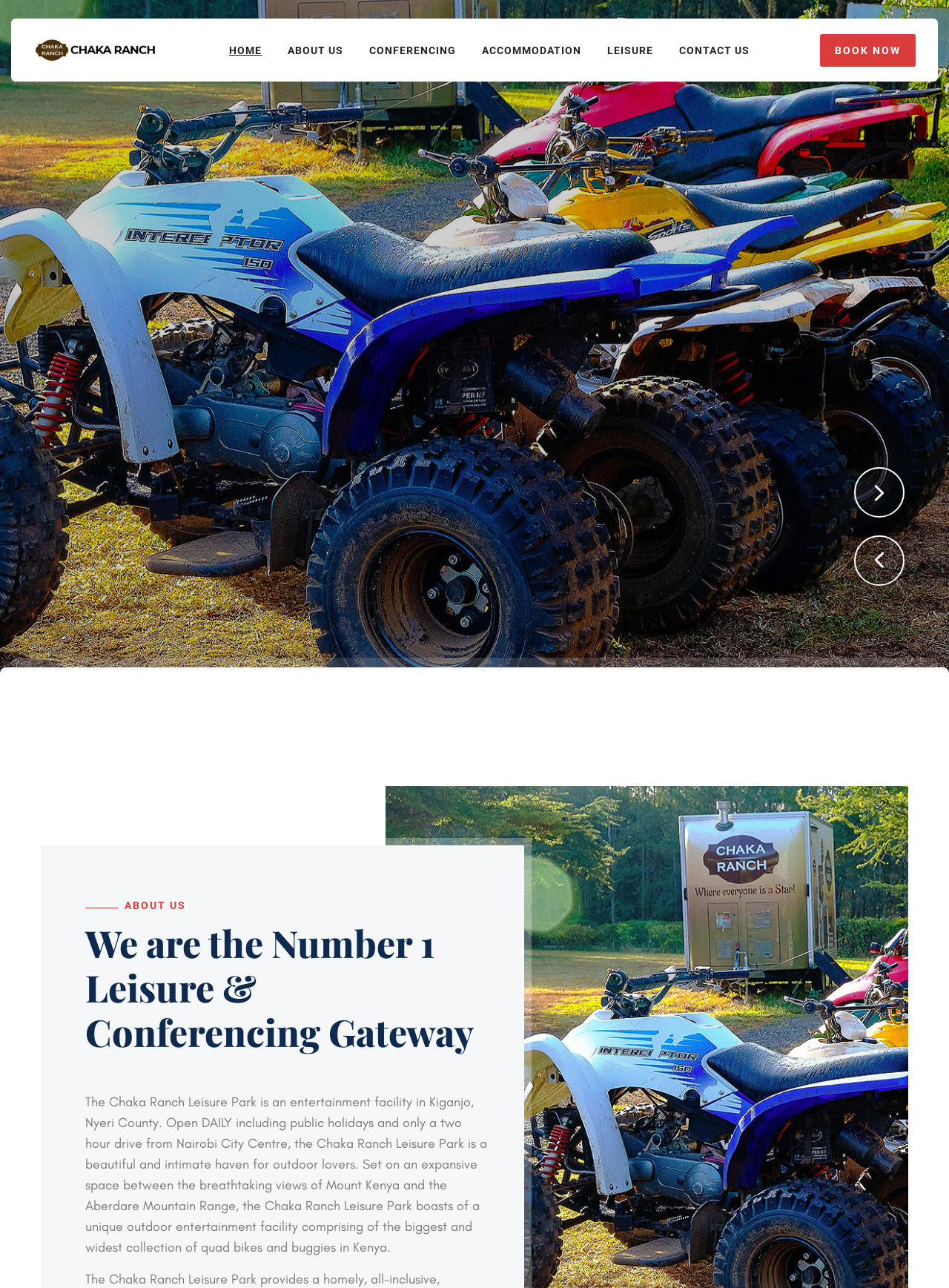Create a detailed narrative describing the layout and content of the webpage.

The webpage is about Chaka Ranch, a conferencing and leisure park. At the top left corner, there is a logo image with a link. Next to the logo, there is a navigation menu with six links: HOME, ABOUT US, CONFERENCING, ACCOMMODATION, LEISURE, and CONTACT US. These links are aligned horizontally and take up about half of the top section of the page. On the top right corner, there is a "BOOK NOW" link.

Below the navigation menu, there is a large section that takes up most of the page. This section contains a slideshow with navigation buttons, "Previous slide" and "Next slide", on the right side. 

On the left side of the slideshow, there is a heading that reads "We are the Number 1 Leisure & Conferencing Gateway". Below the heading, there is a paragraph of text that describes the Chaka Ranch Leisure Park, its location, and its features. The text mentions that the park is open daily, including public holidays, and is a two-hour drive from Nairobi City Centre. It also describes the park's unique outdoor entertainment facility, which includes a large collection of quad bikes and buggies in Kenya.